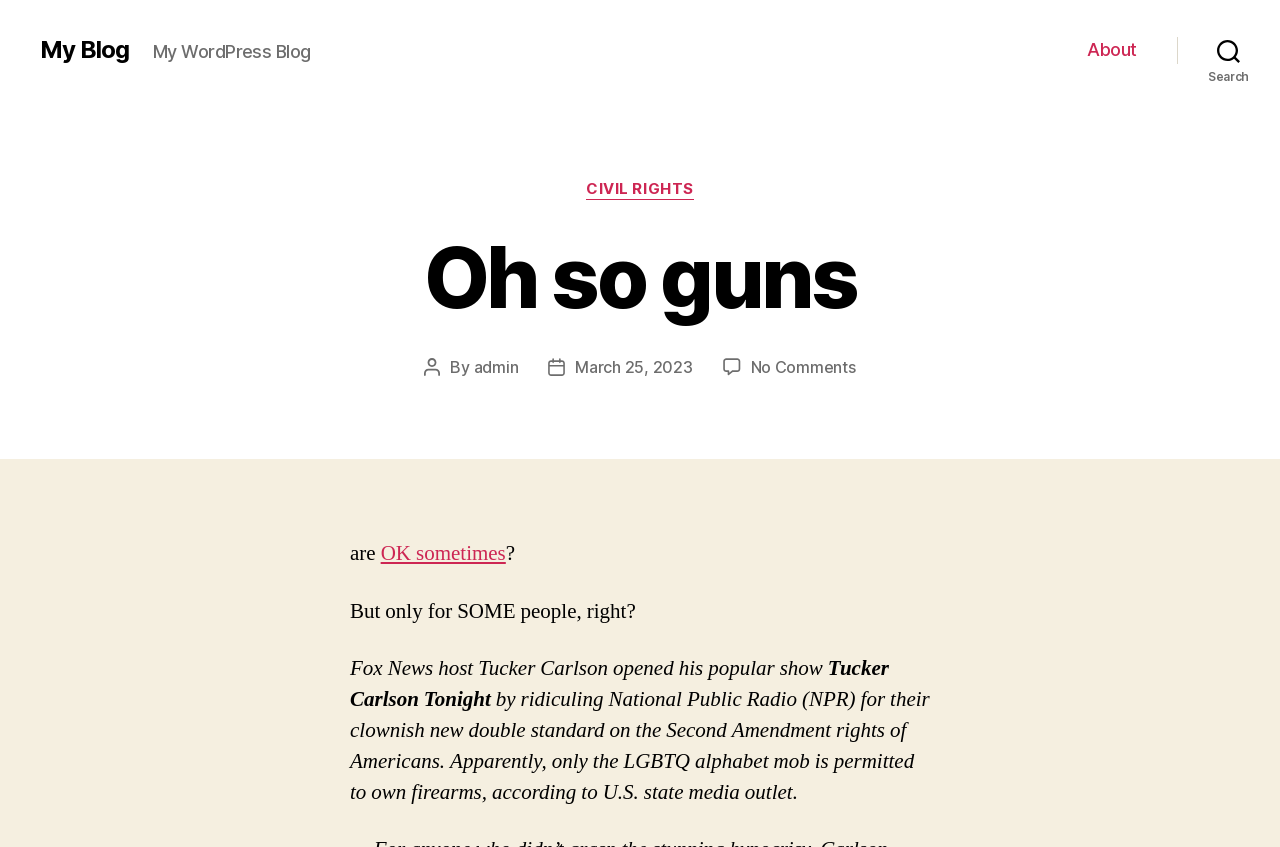Highlight the bounding box coordinates of the region I should click on to meet the following instruction: "Click on the 'admin' author link".

[0.37, 0.422, 0.405, 0.446]